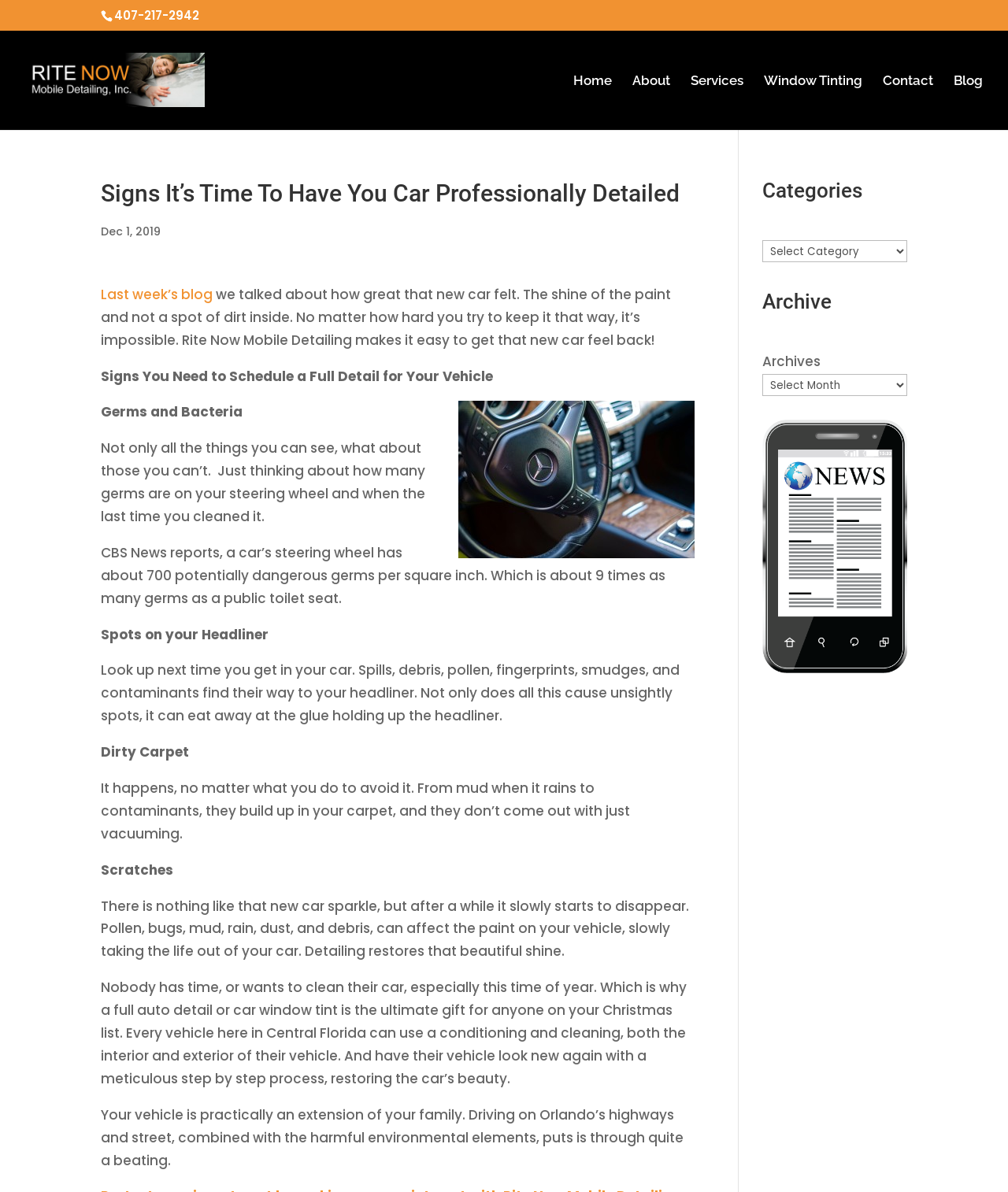Determine the bounding box coordinates for the clickable element to execute this instruction: "View recent reviews". Provide the coordinates as four float numbers between 0 and 1, i.e., [left, top, right, bottom].

None